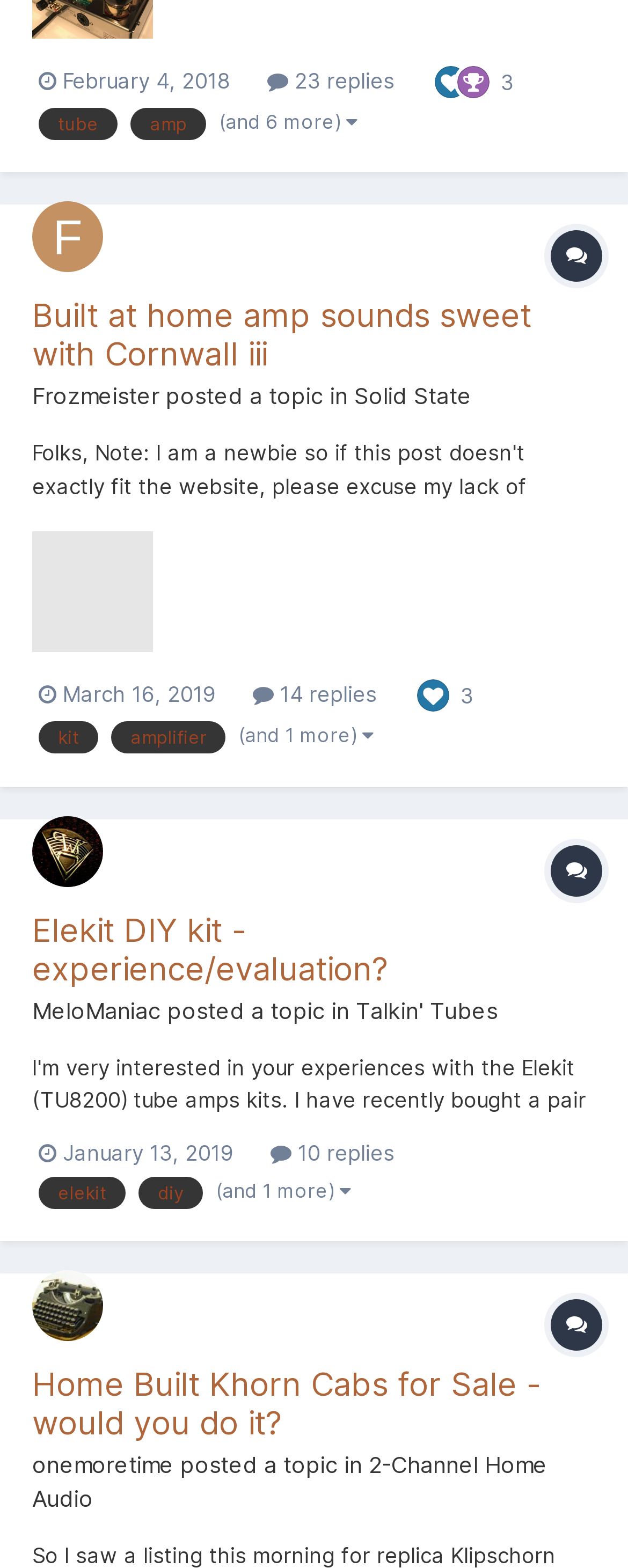How many replies does the topic 'Elekit DIY kit - experience/evaluation?' have?
Provide an in-depth answer to the question, covering all aspects.

I found the number of replies by looking at the link element containing the text ' 14 replies' which is associated with the topic 'Elekit DIY kit - experience/evaluation?'.